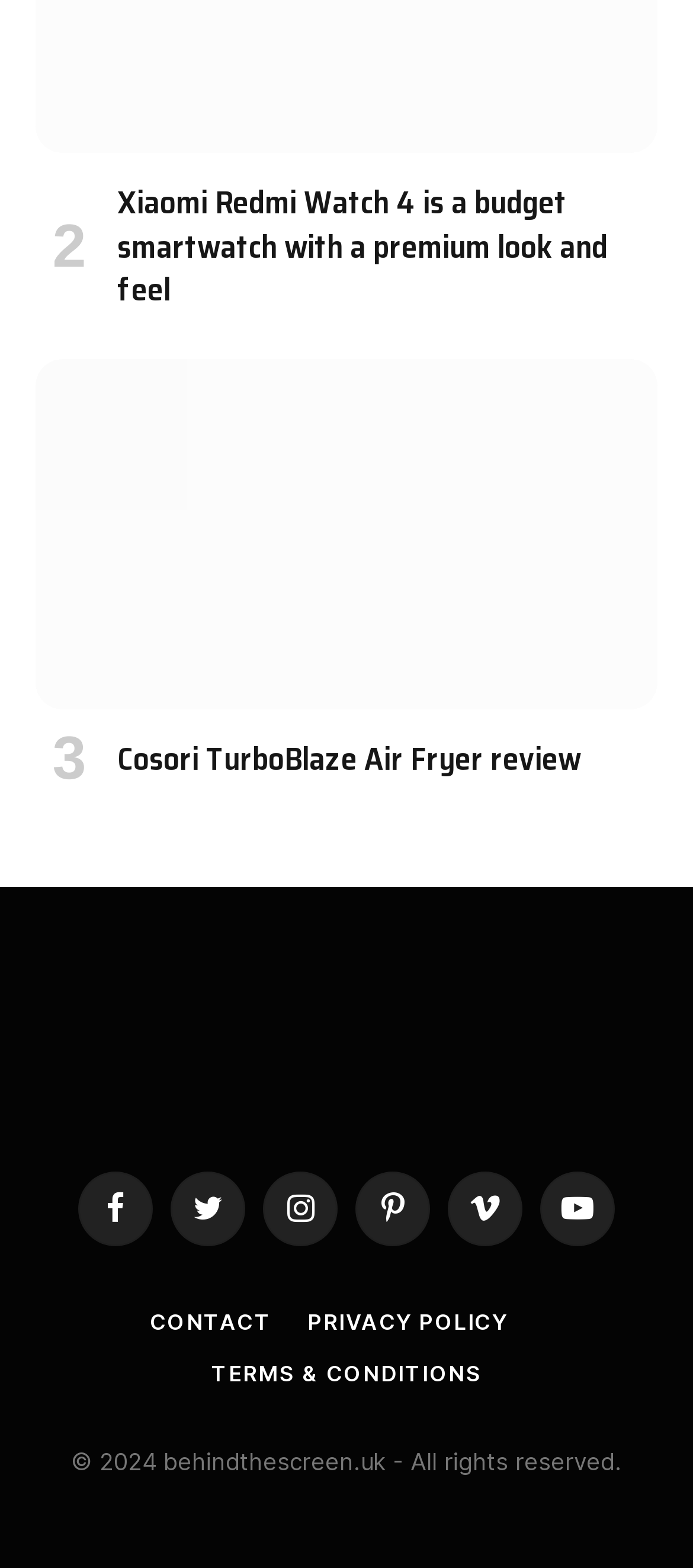What is the name of the air fryer reviewed?
Offer a detailed and exhaustive answer to the question.

The webpage has a heading 'Cosori TurboBlaze Air Fryer review' which suggests that the air fryer being reviewed is Cosori TurboBlaze.